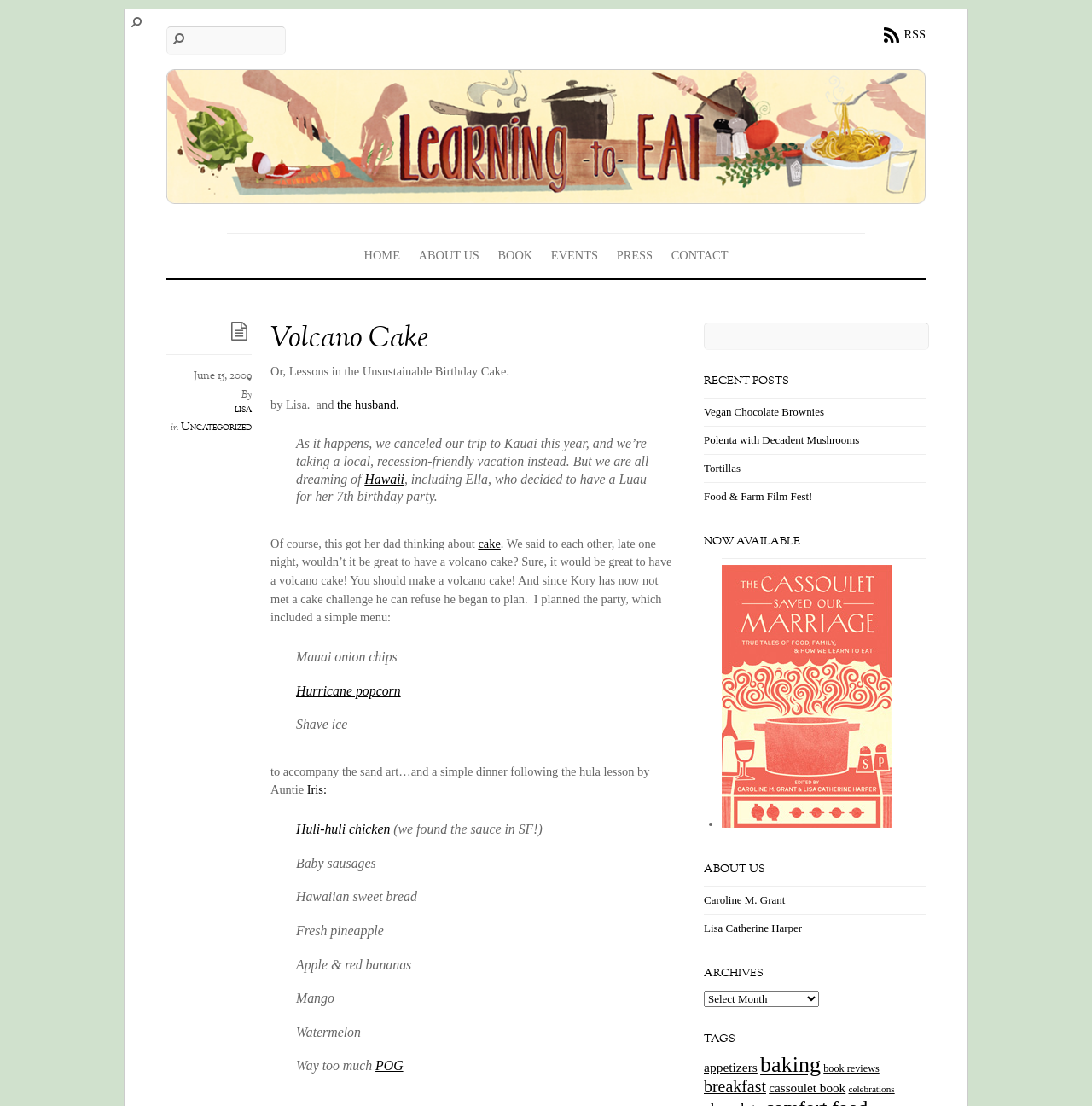Respond with a single word or phrase to the following question: What is the name of the link that is located at the top right corner of the webpage?

RSS